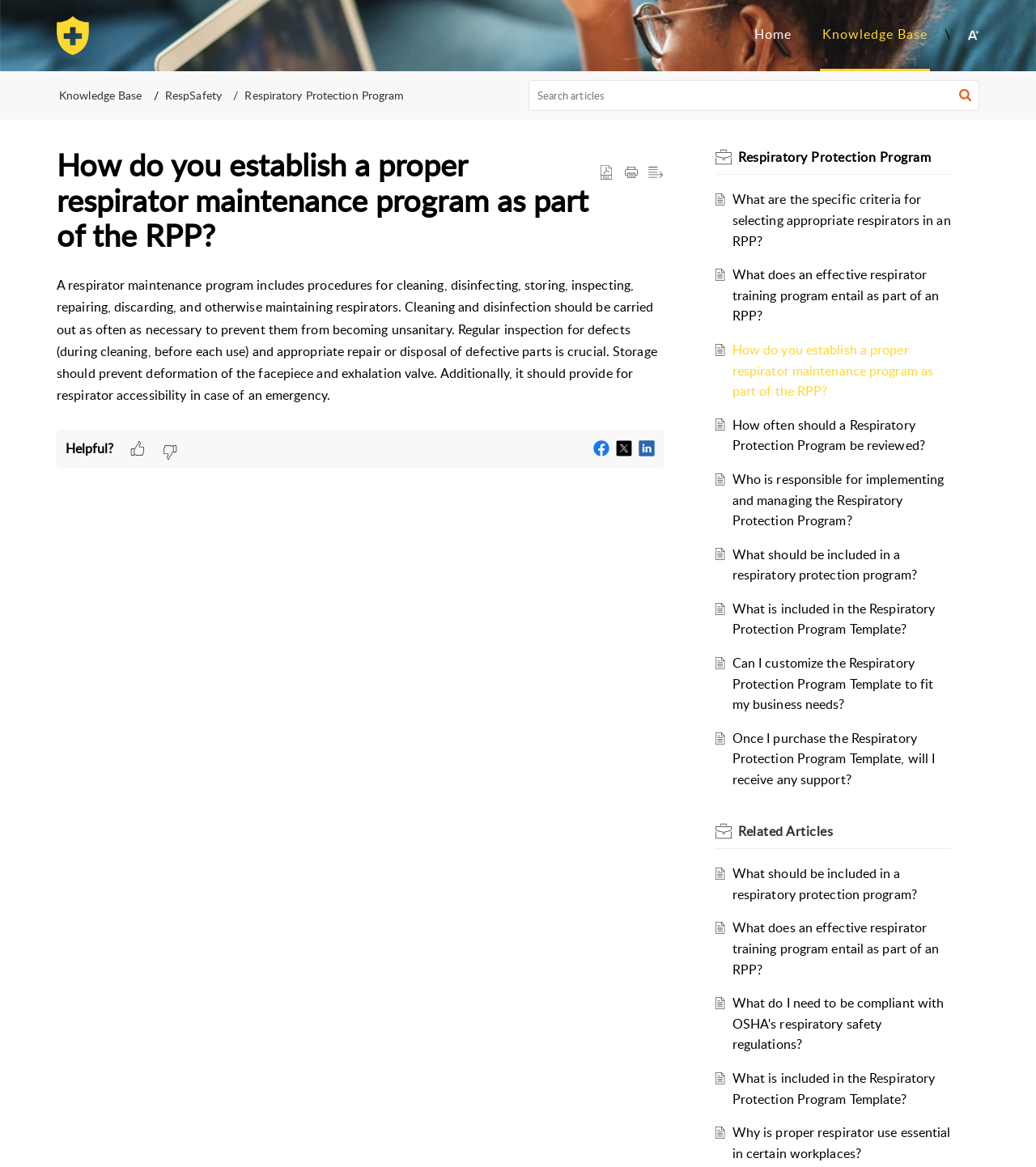Locate the bounding box coordinates of the segment that needs to be clicked to meet this instruction: "Click on 'Knowledge Base'".

[0.794, 0.021, 0.895, 0.037]